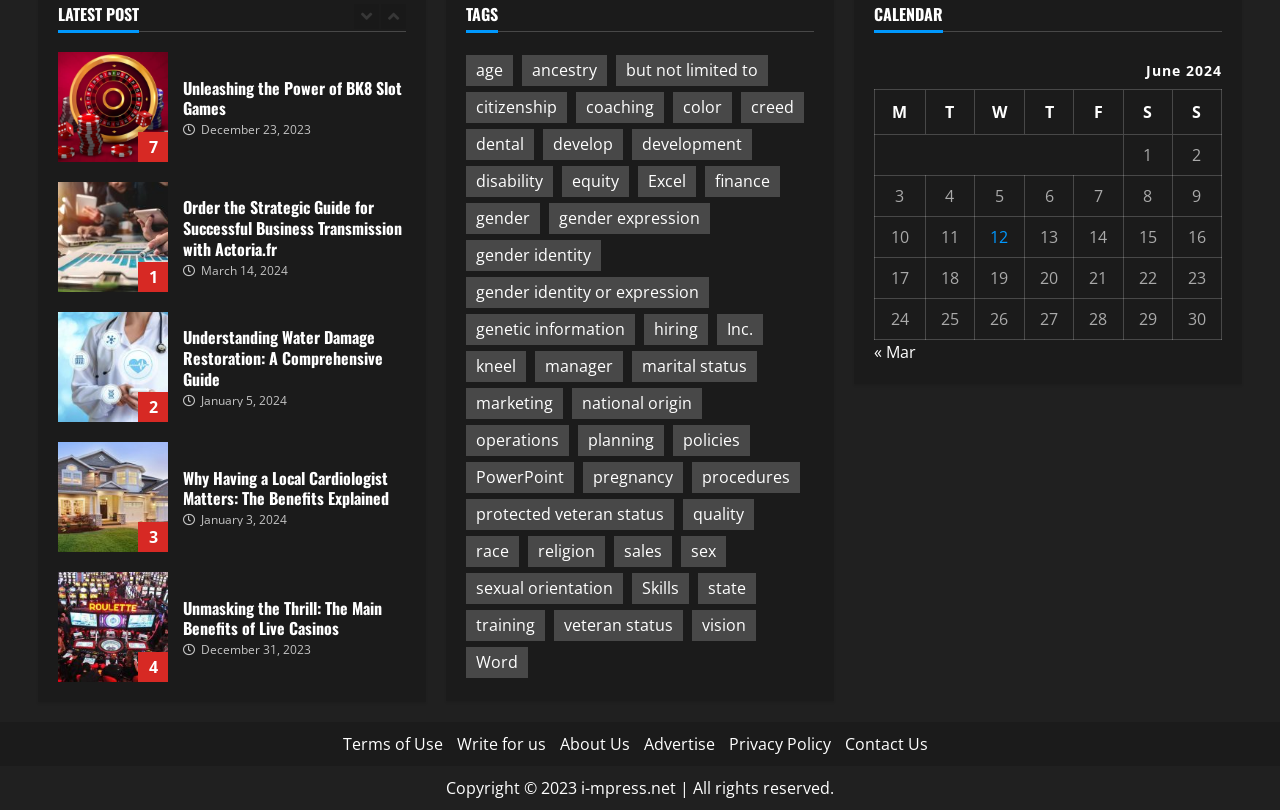How many tags are listed on the webpage?
From the details in the image, provide a complete and detailed answer to the question.

By counting the number of link elements with tag names, I can see that there are more than 40 tags listed on the webpage, including 'age', 'ancestry', 'citizenship', and many others.